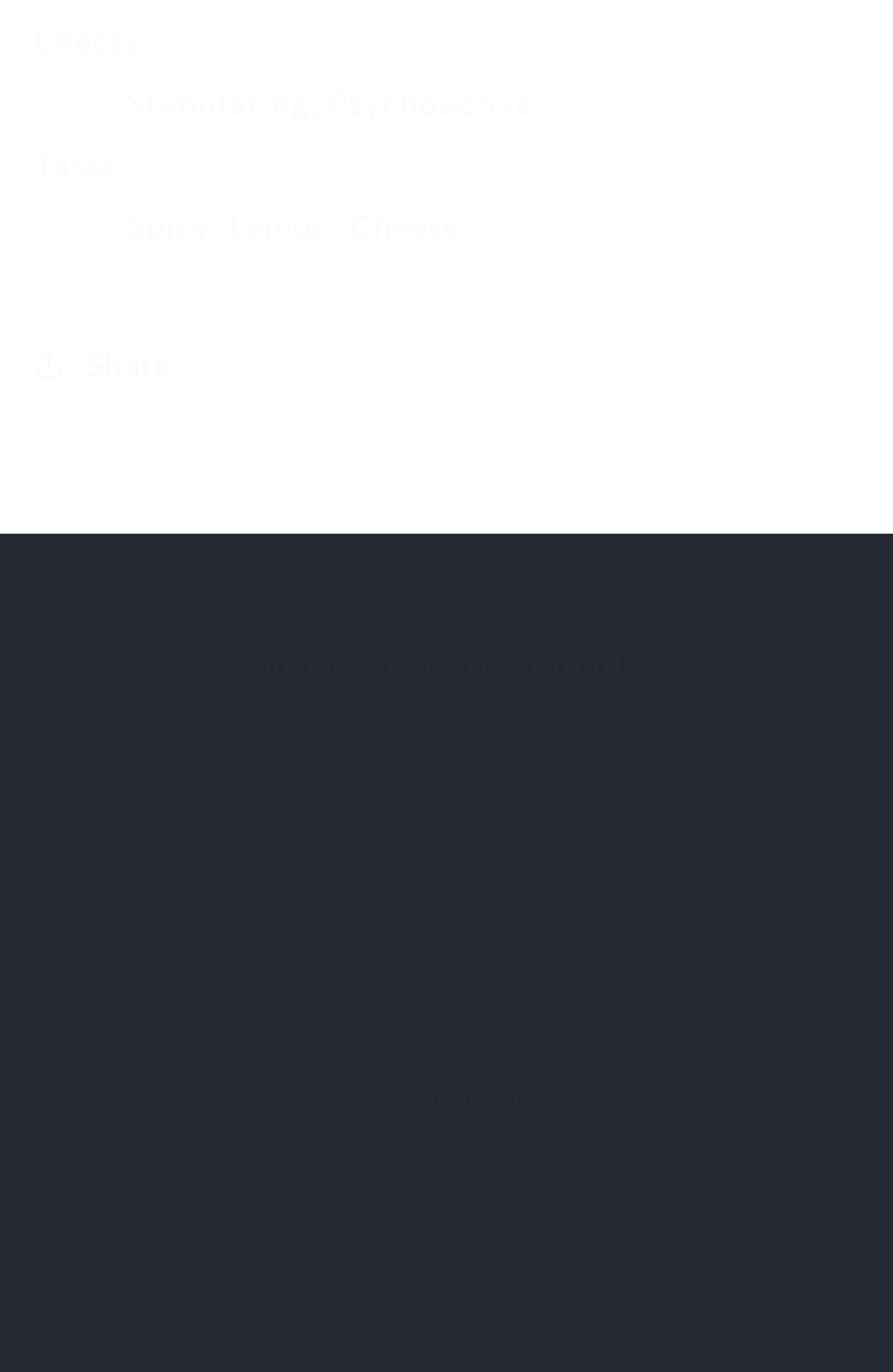Answer the following inquiry with a single word or phrase:
What is the country/region selected by default?

Ireland